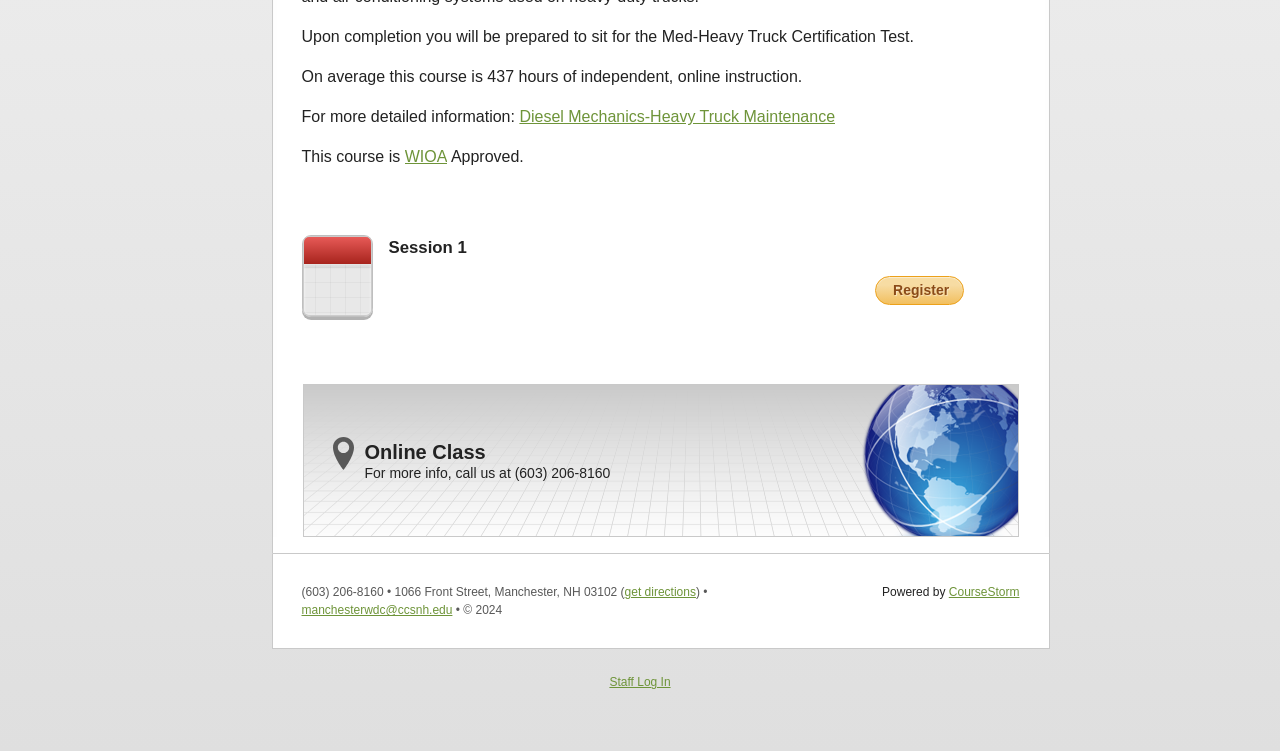Using the information in the image, give a comprehensive answer to the question: 
How many hours of instruction does this course provide?

According to the StaticText element with ID 196, this course provides 437 hours of independent, online instruction.